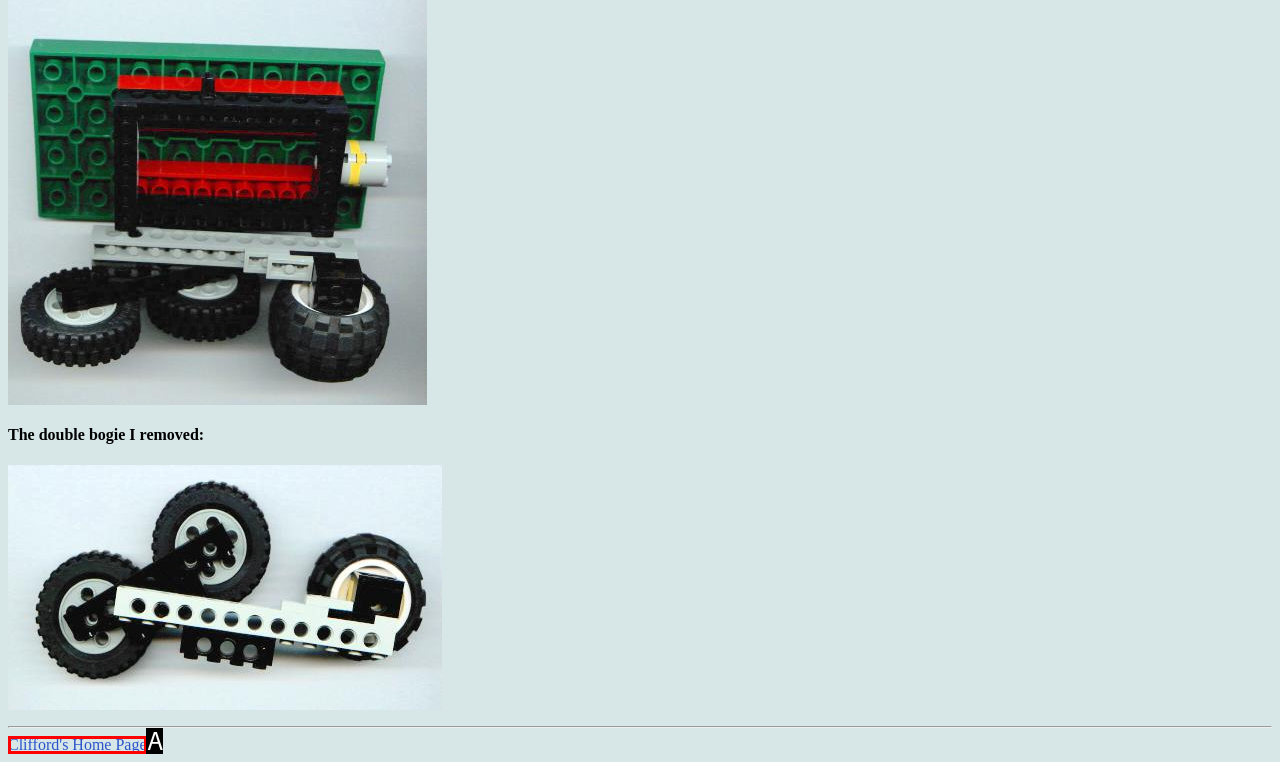From the options shown, which one fits the description: Clifford's Home Page? Respond with the appropriate letter.

A